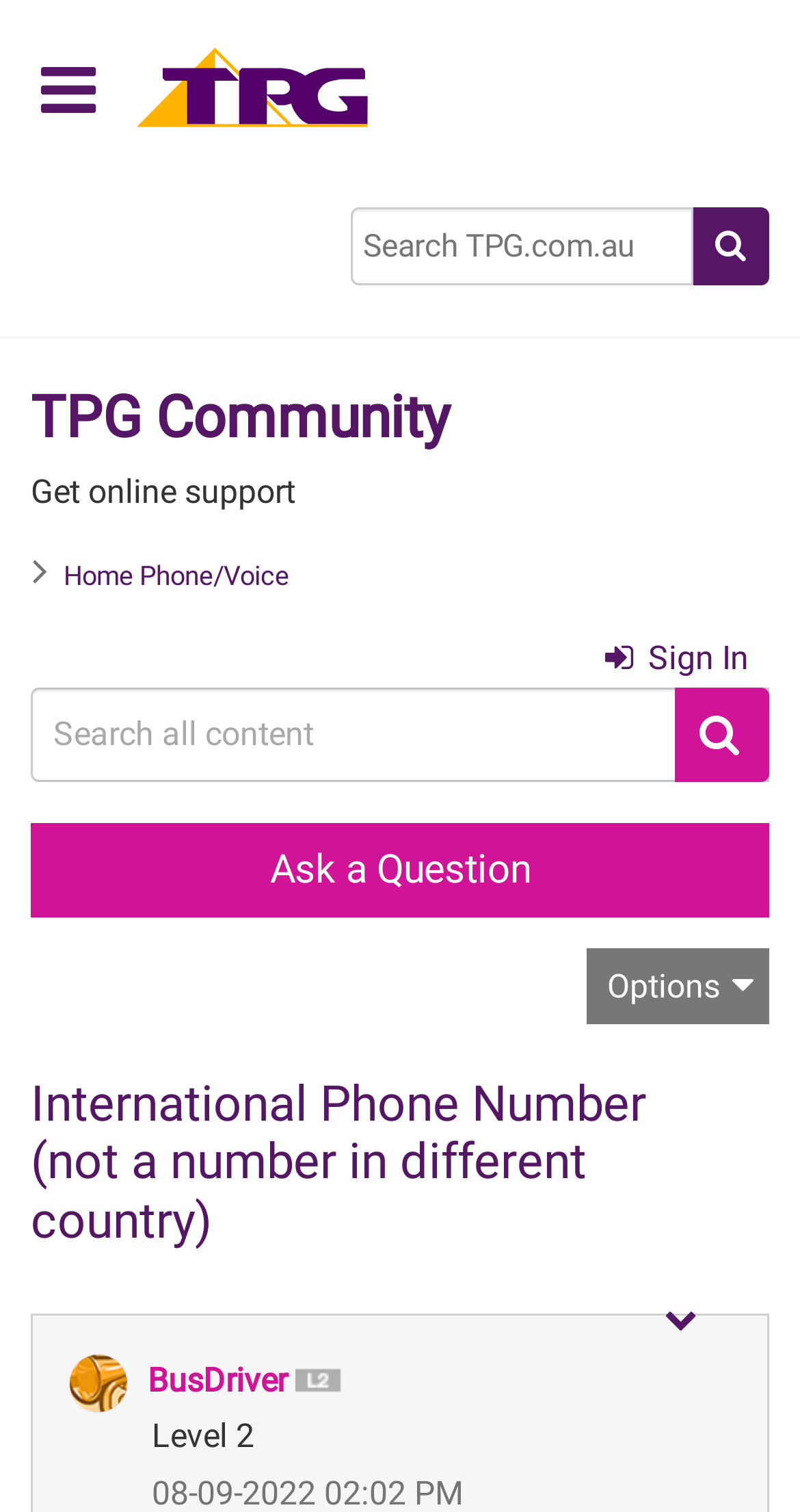Find the bounding box coordinates of the element to click in order to complete this instruction: "Go to home page". The bounding box coordinates must be four float numbers between 0 and 1, denoted as [left, top, right, bottom].

[0.162, 0.052, 0.469, 0.078]